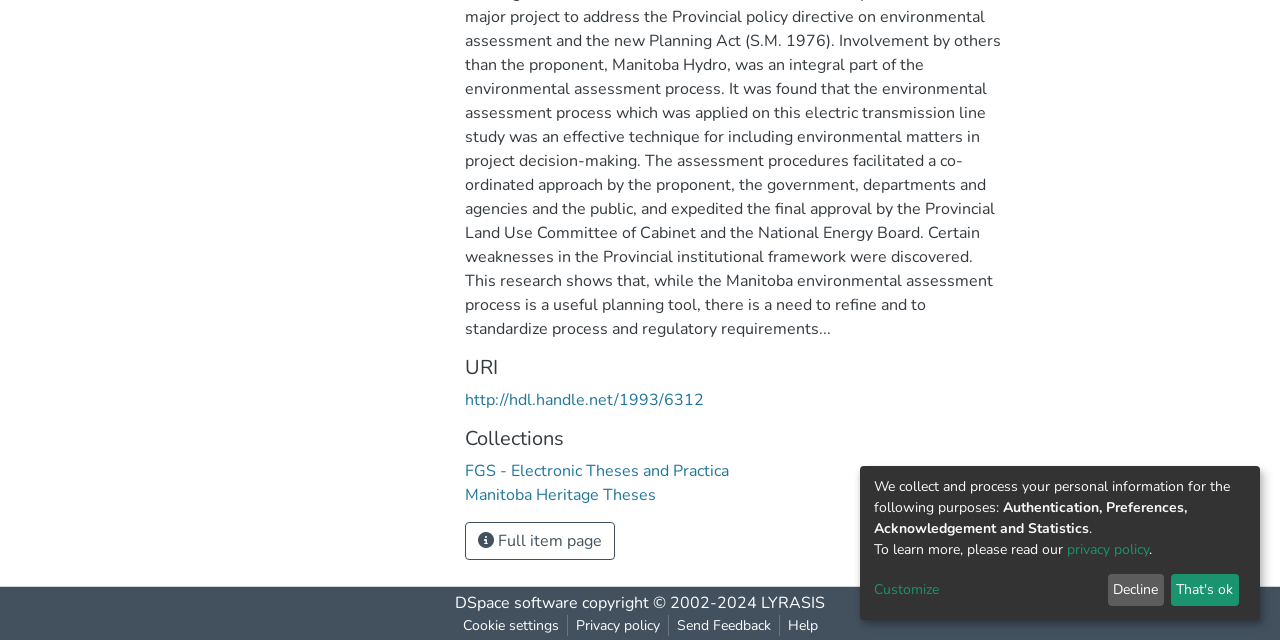Please determine the bounding box coordinates for the UI element described here. Use the format (top-left x, top-left y, bottom-right x, bottom-right y) with values bounded between 0 and 1: Manitoba Heritage Theses

[0.363, 0.756, 0.512, 0.79]